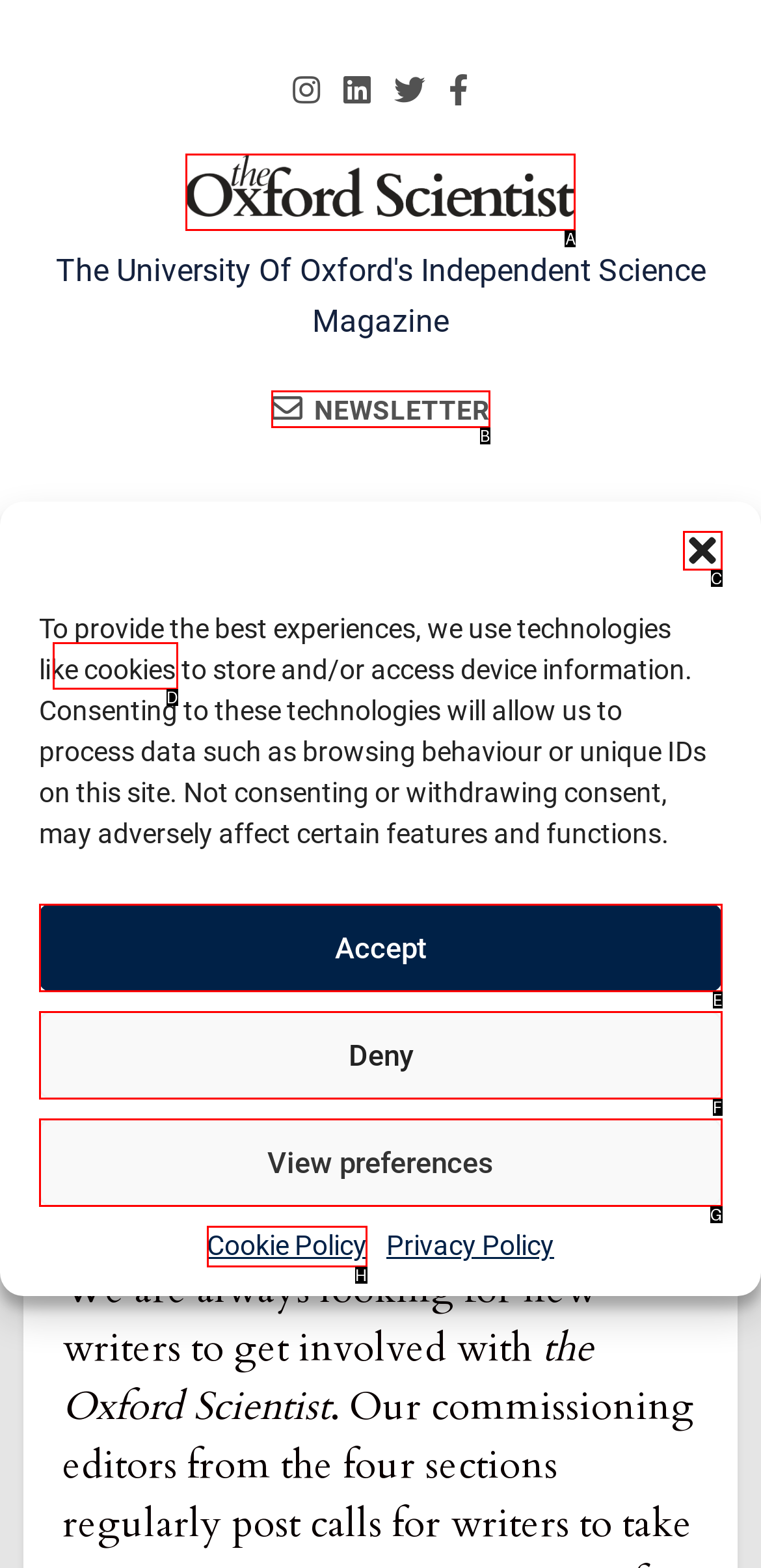For the given instruction: Input your email, determine which boxed UI element should be clicked. Answer with the letter of the corresponding option directly.

None